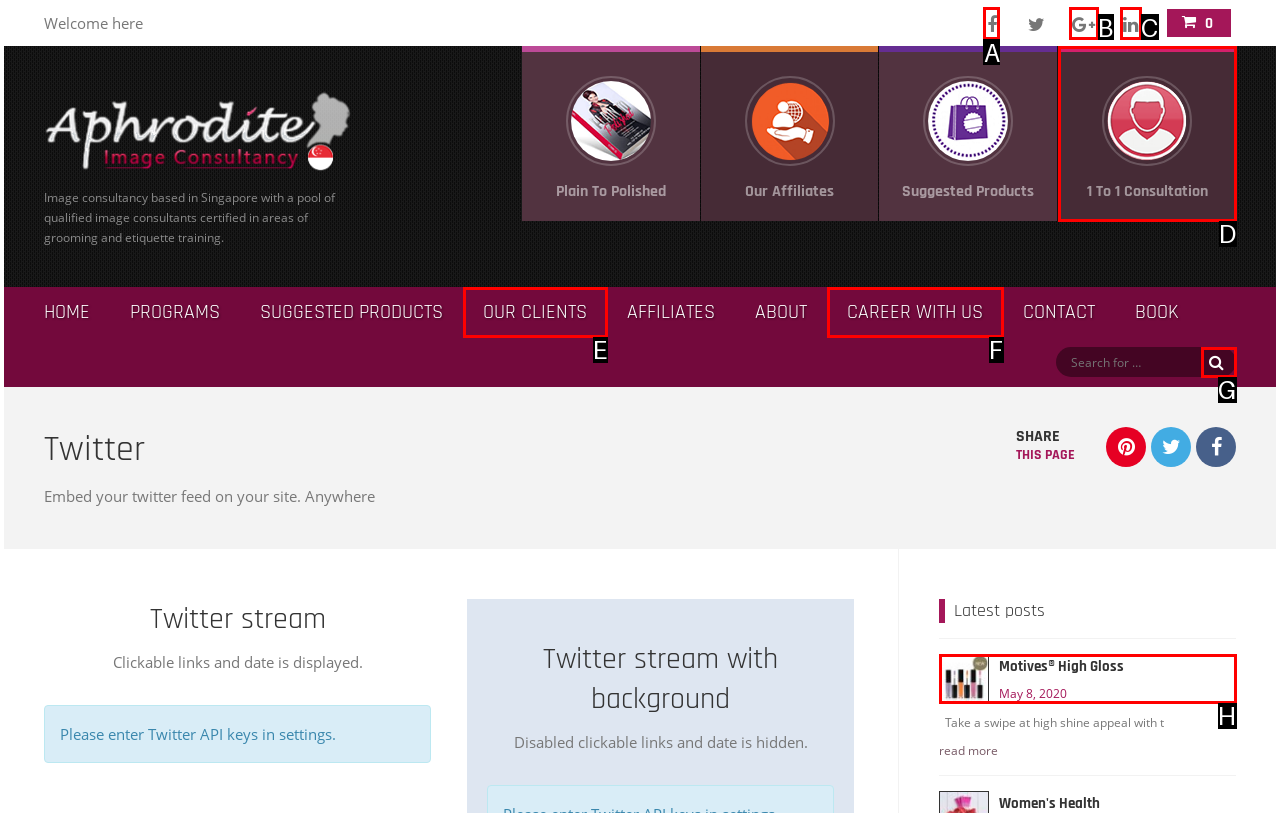Which UI element matches this description: Motives® High GlossMay 8, 2020?
Reply with the letter of the correct option directly.

H